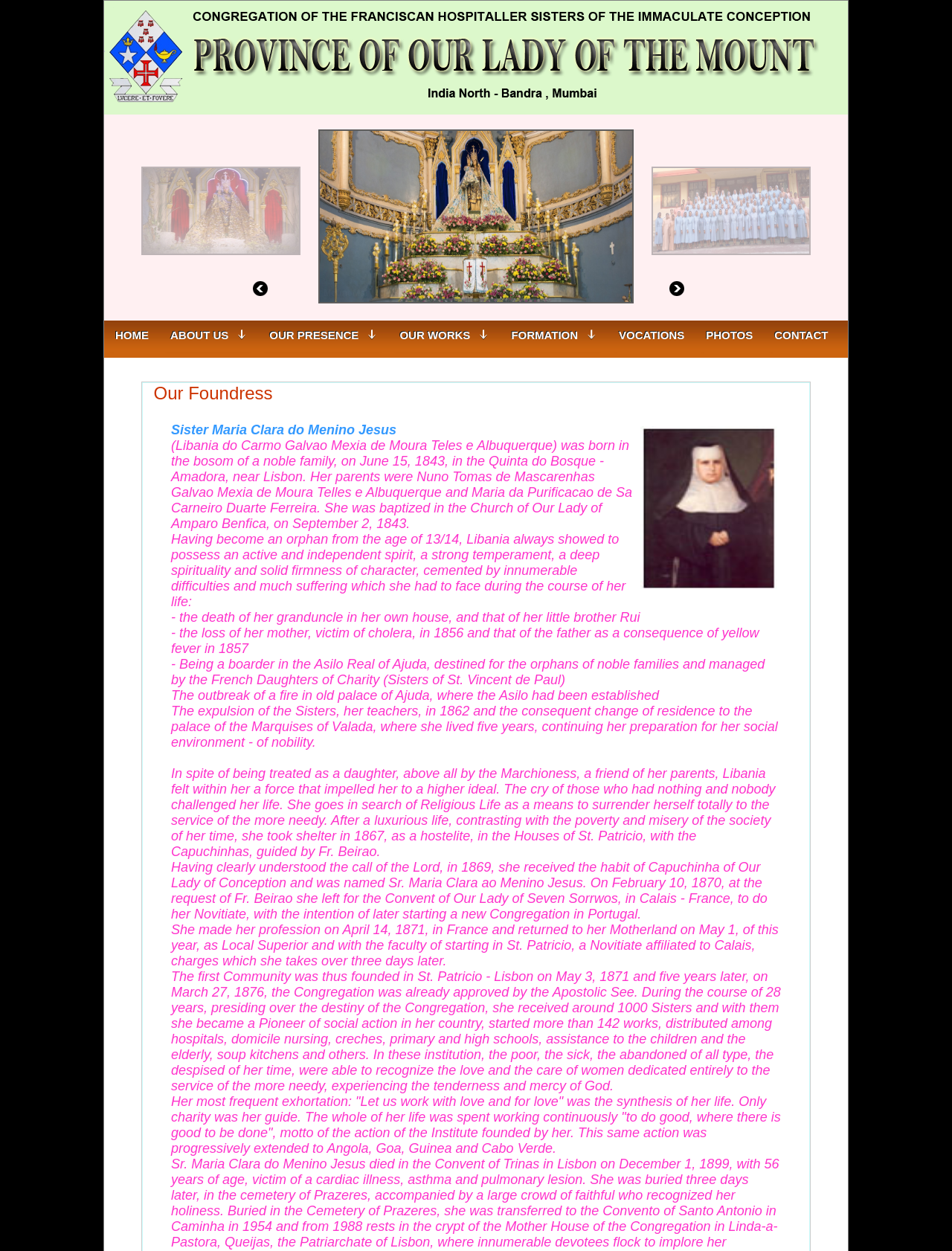Kindly determine the bounding box coordinates for the area that needs to be clicked to execute this instruction: "Click the CONTACT link".

[0.802, 0.256, 0.881, 0.282]